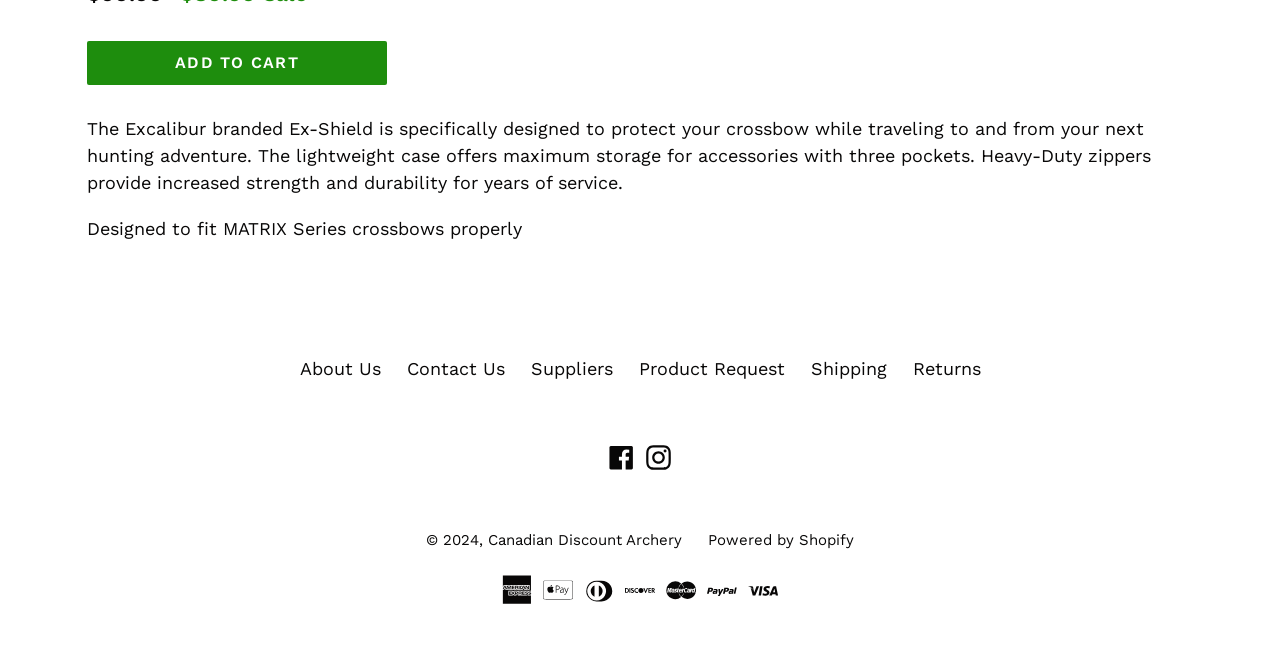Please specify the bounding box coordinates of the region to click in order to perform the following instruction: "Click the Donate via PayPal button".

None